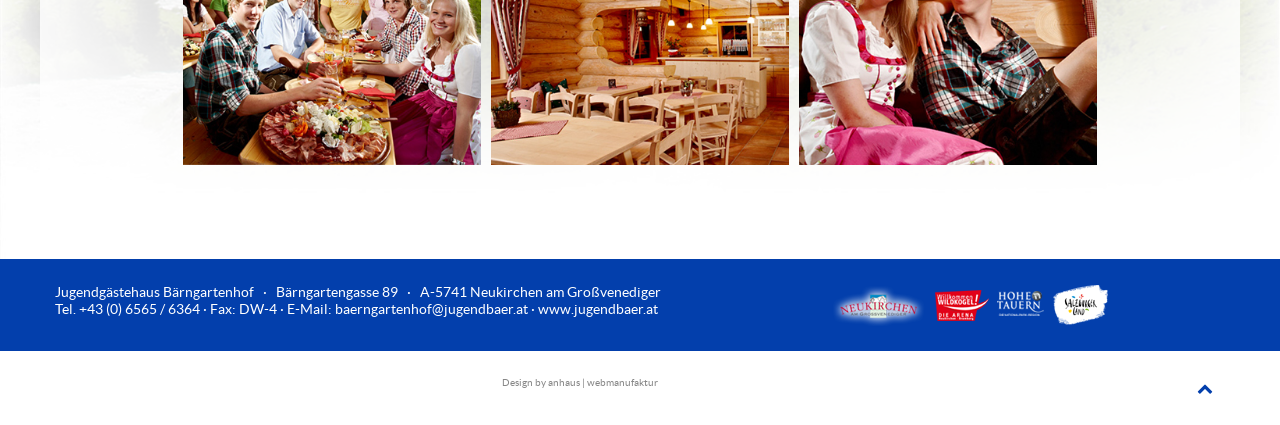Provide a one-word or short-phrase answer to the question:
What is the phone number of the guest house?

+43 (0) 6565 / 6364